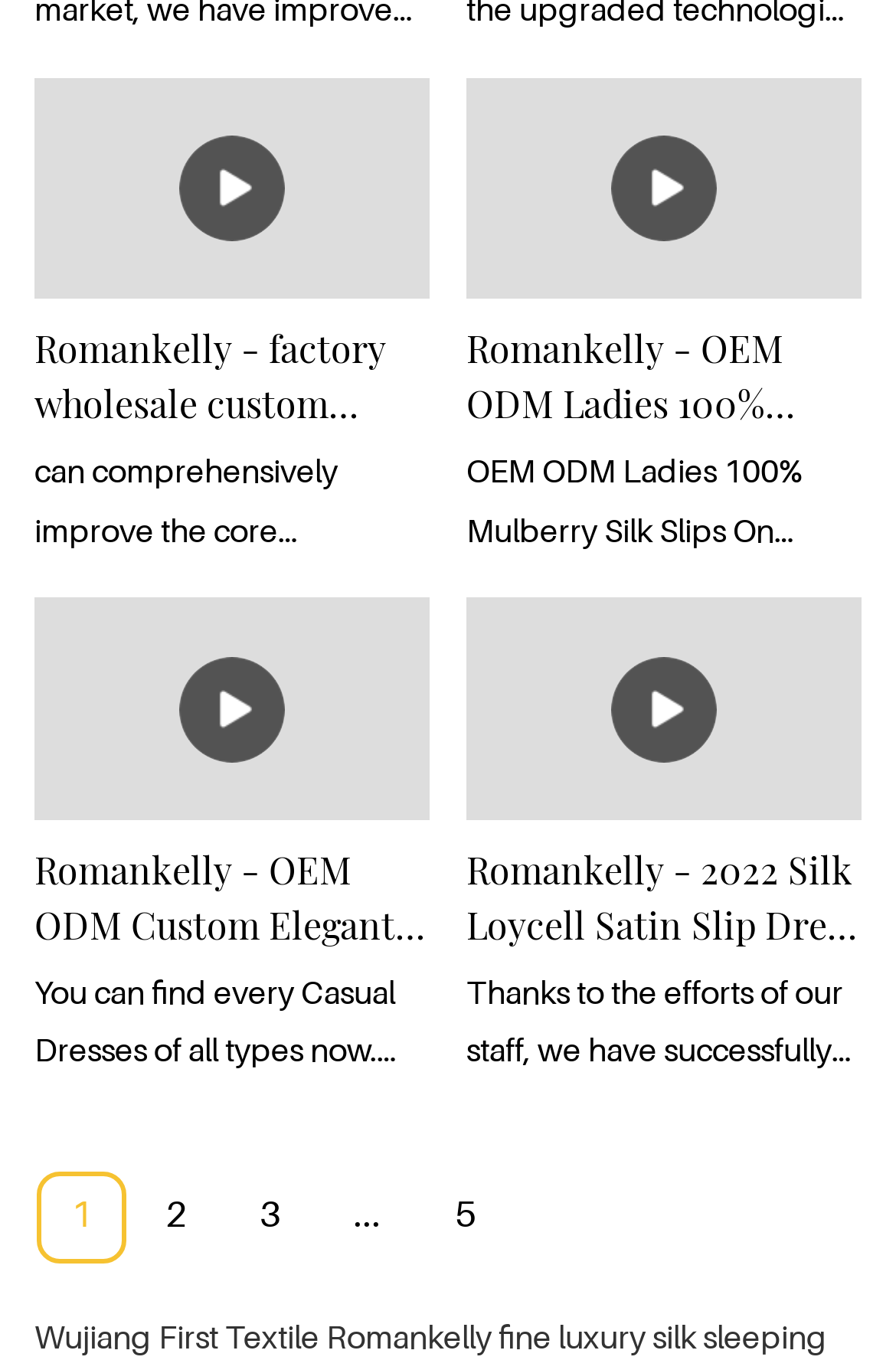Please identify the bounding box coordinates of the element's region that should be clicked to execute the following instruction: "Explore OEM ODM Ladies 100% Mulberry Silk Slips On Design Comfortable Soft Touch Sleeveless Sexy Bodycon Midi Dress Slip Dress". The bounding box coordinates must be four float numbers between 0 and 1, i.e., [left, top, right, bottom].

[0.521, 0.237, 0.962, 0.413]